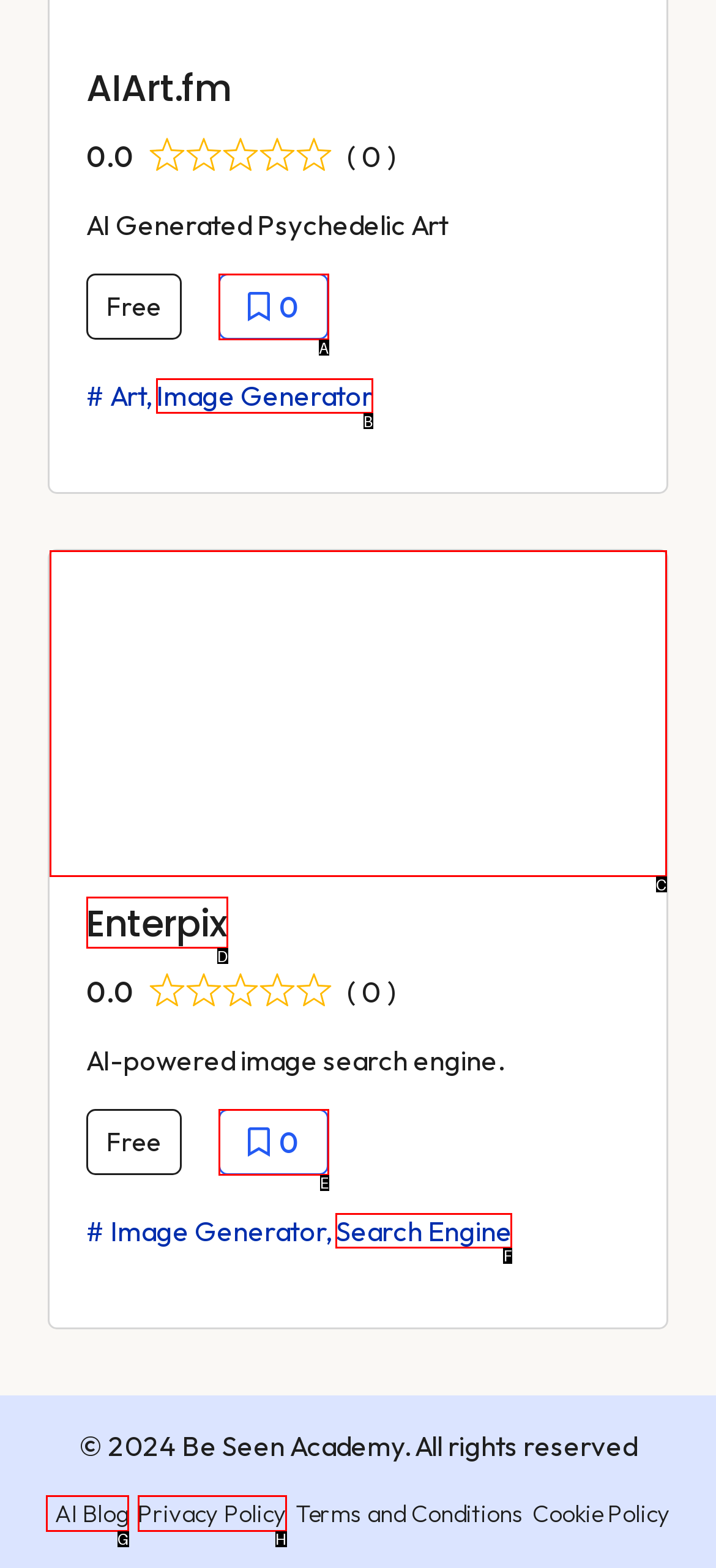Which option should you click on to fulfill this task: Click the Search Engine link? Answer with the letter of the correct choice.

F